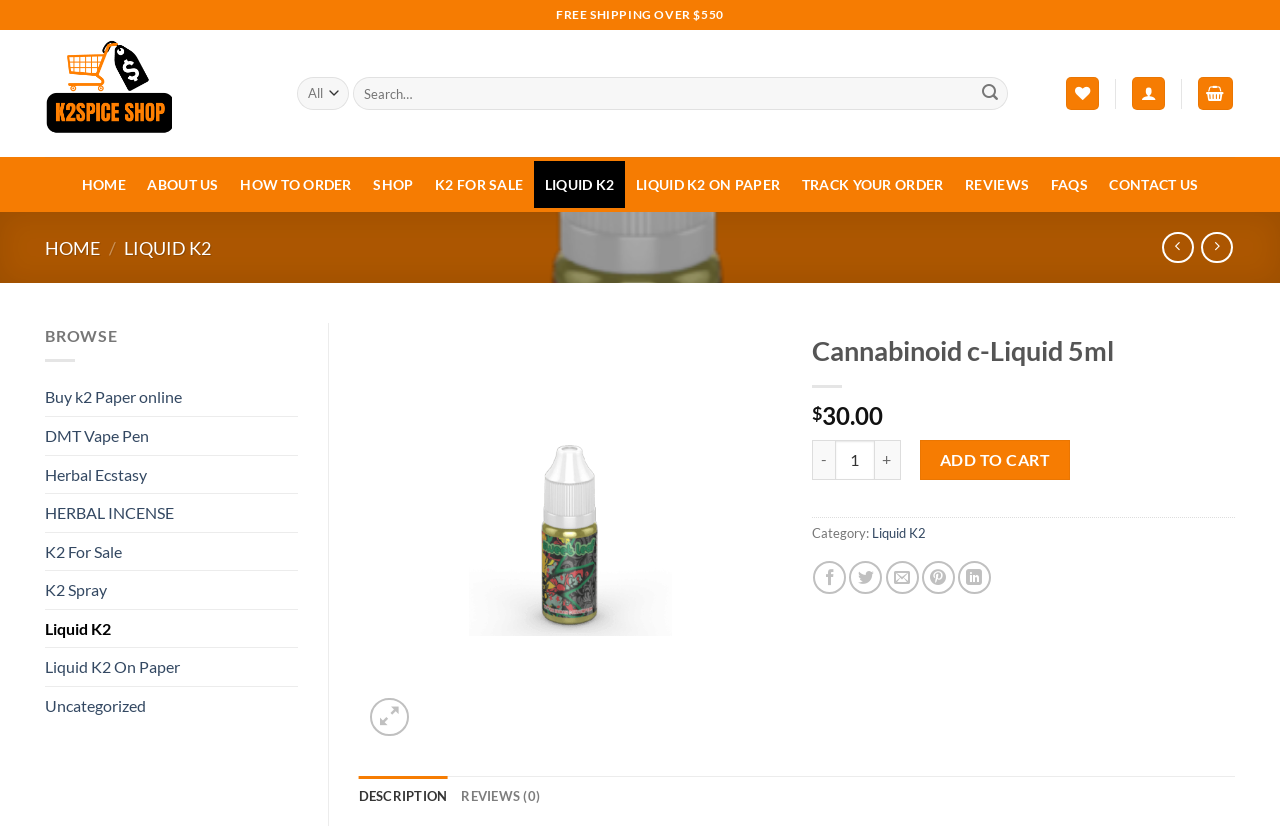Locate and provide the bounding box coordinates for the HTML element that matches this description: "Shop".

[0.283, 0.195, 0.332, 0.252]